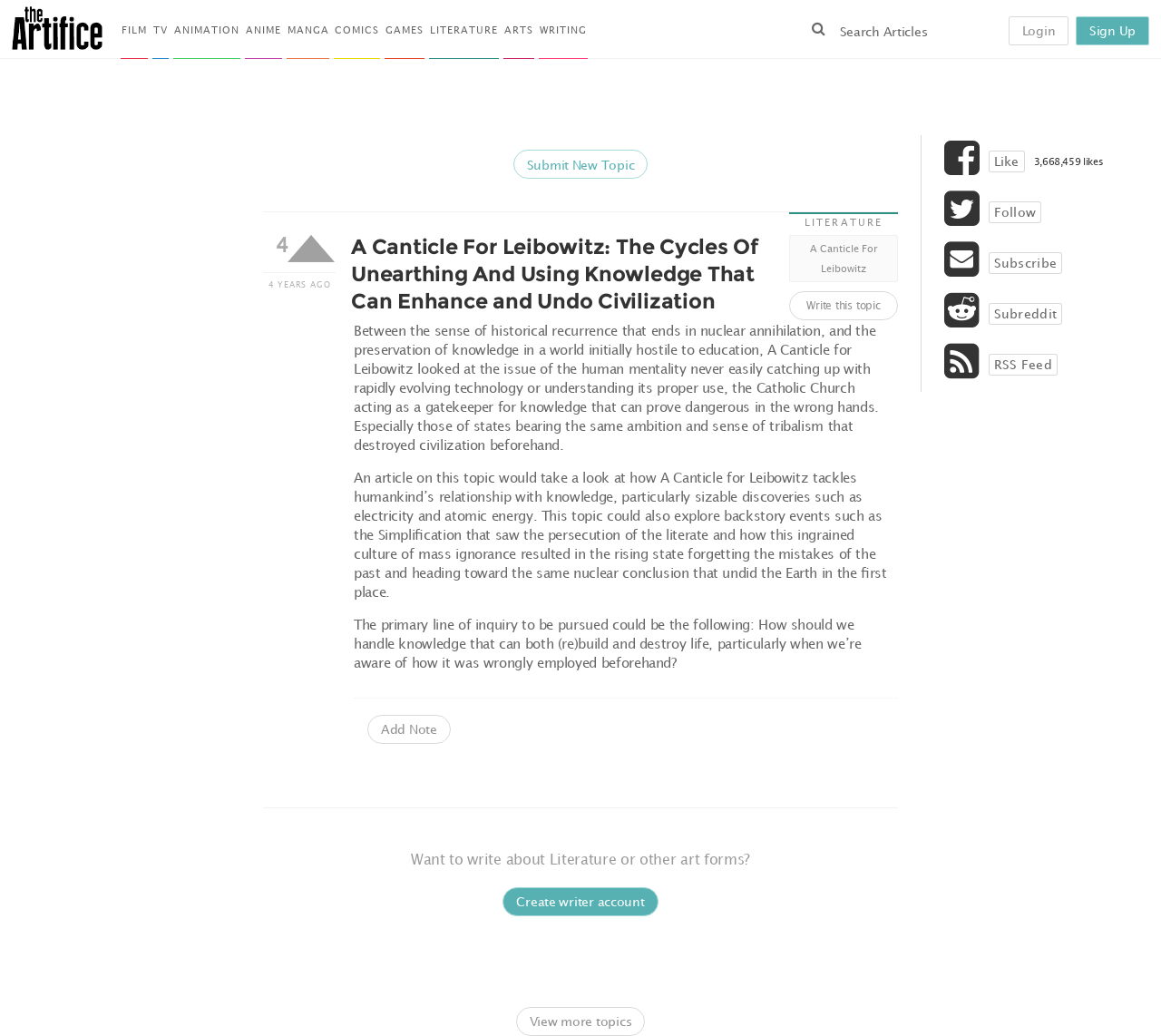Use a single word or phrase to answer this question: 
What is the name of the website?

The Artifice